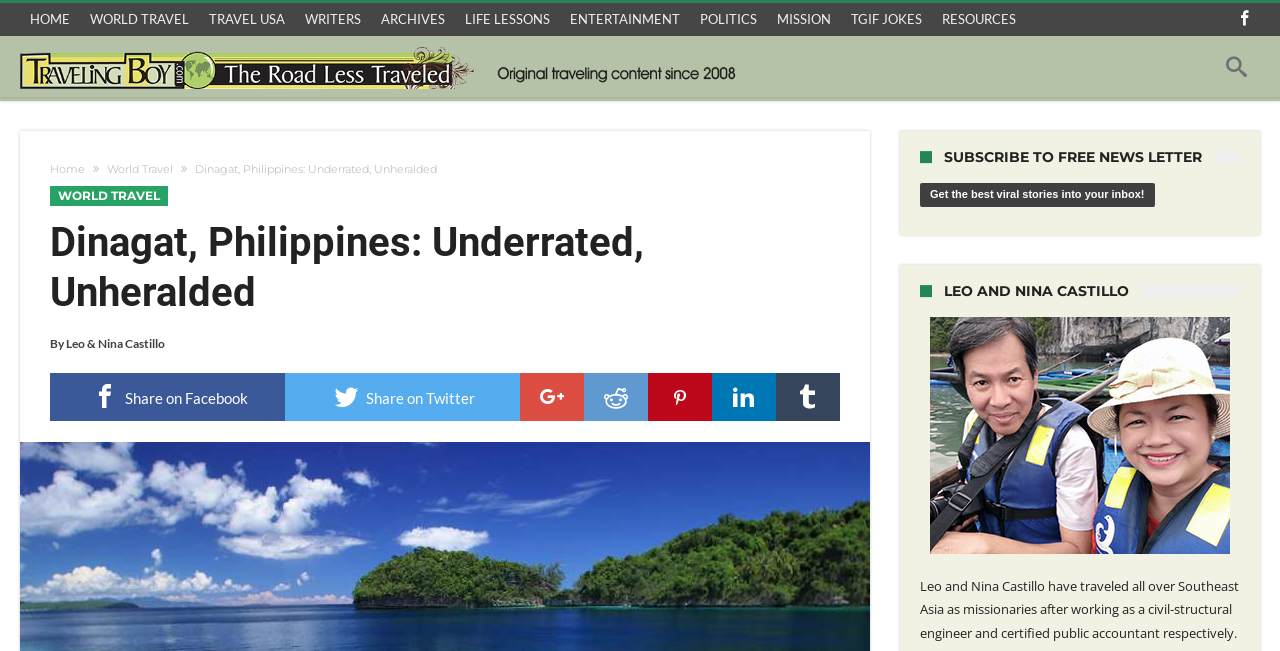Please specify the bounding box coordinates of the area that should be clicked to accomplish the following instruction: "Read the article Dinagat, Philippines: Underrated, Unheralded". The coordinates should consist of four float numbers between 0 and 1, i.e., [left, top, right, bottom].

[0.152, 0.249, 0.341, 0.27]